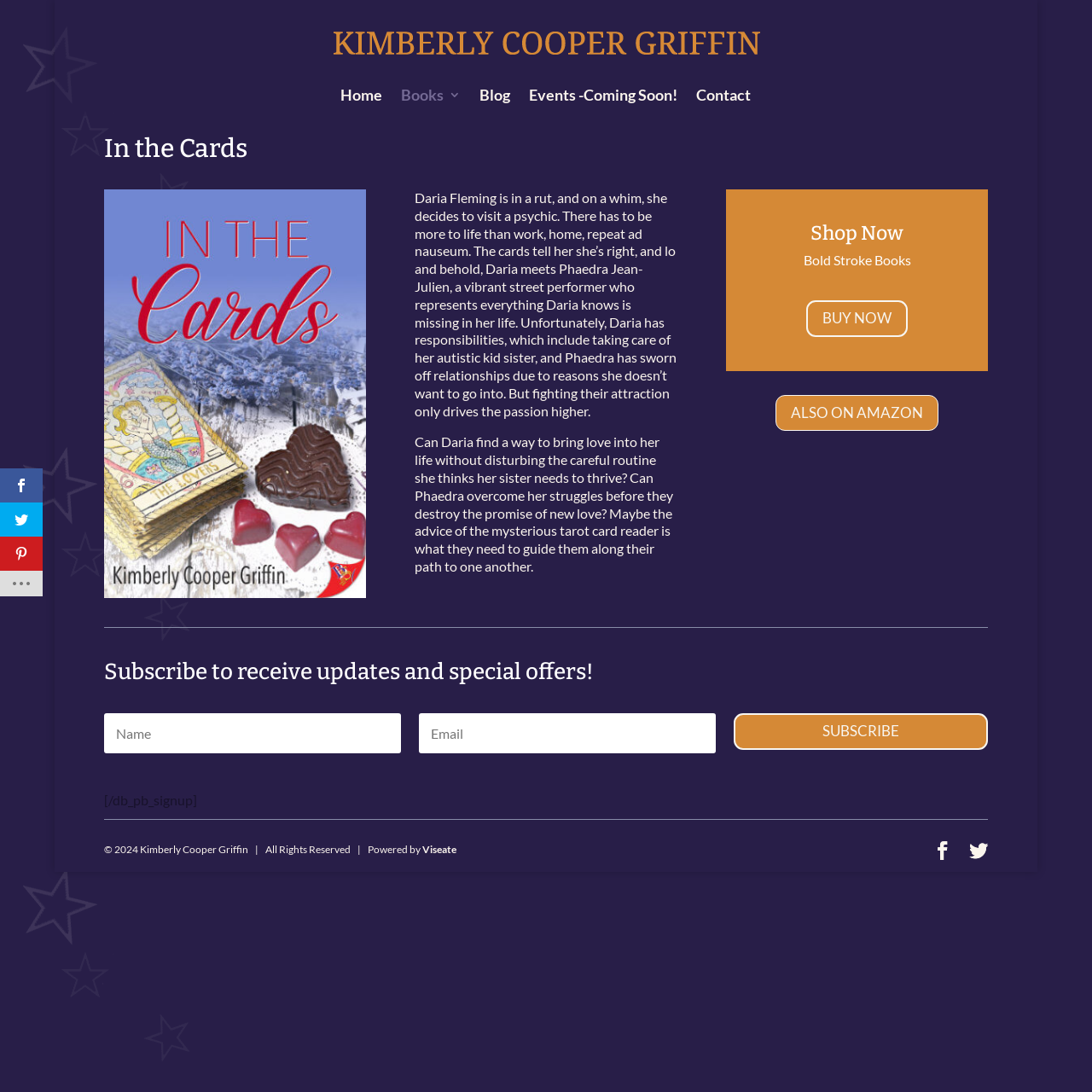Please answer the following question using a single word or phrase: 
What is the name of the author?

Kimberly Cooper Griffin